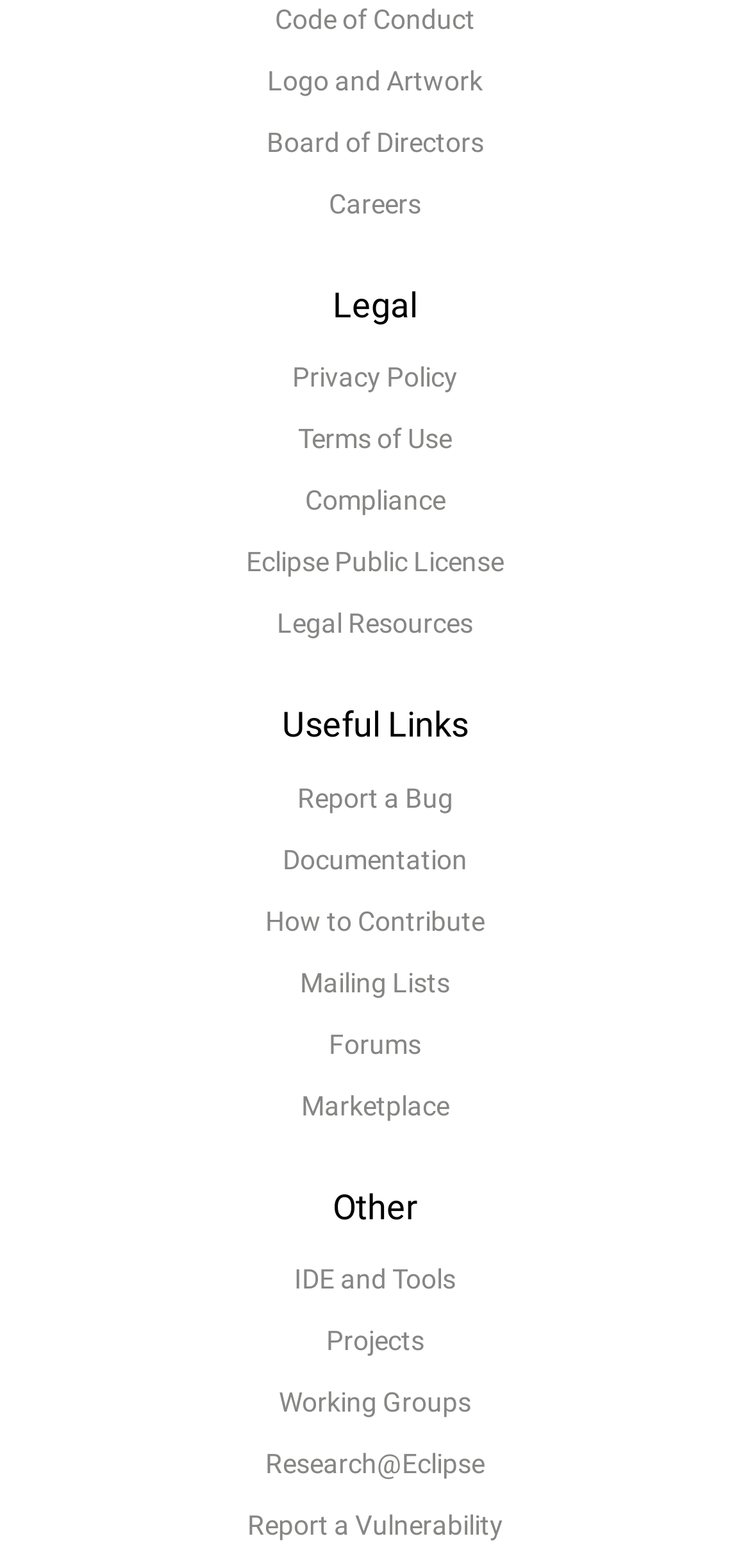Can you show the bounding box coordinates of the region to click on to complete the task described in the instruction: "Report a bug"?

[0.038, 0.489, 0.962, 0.528]